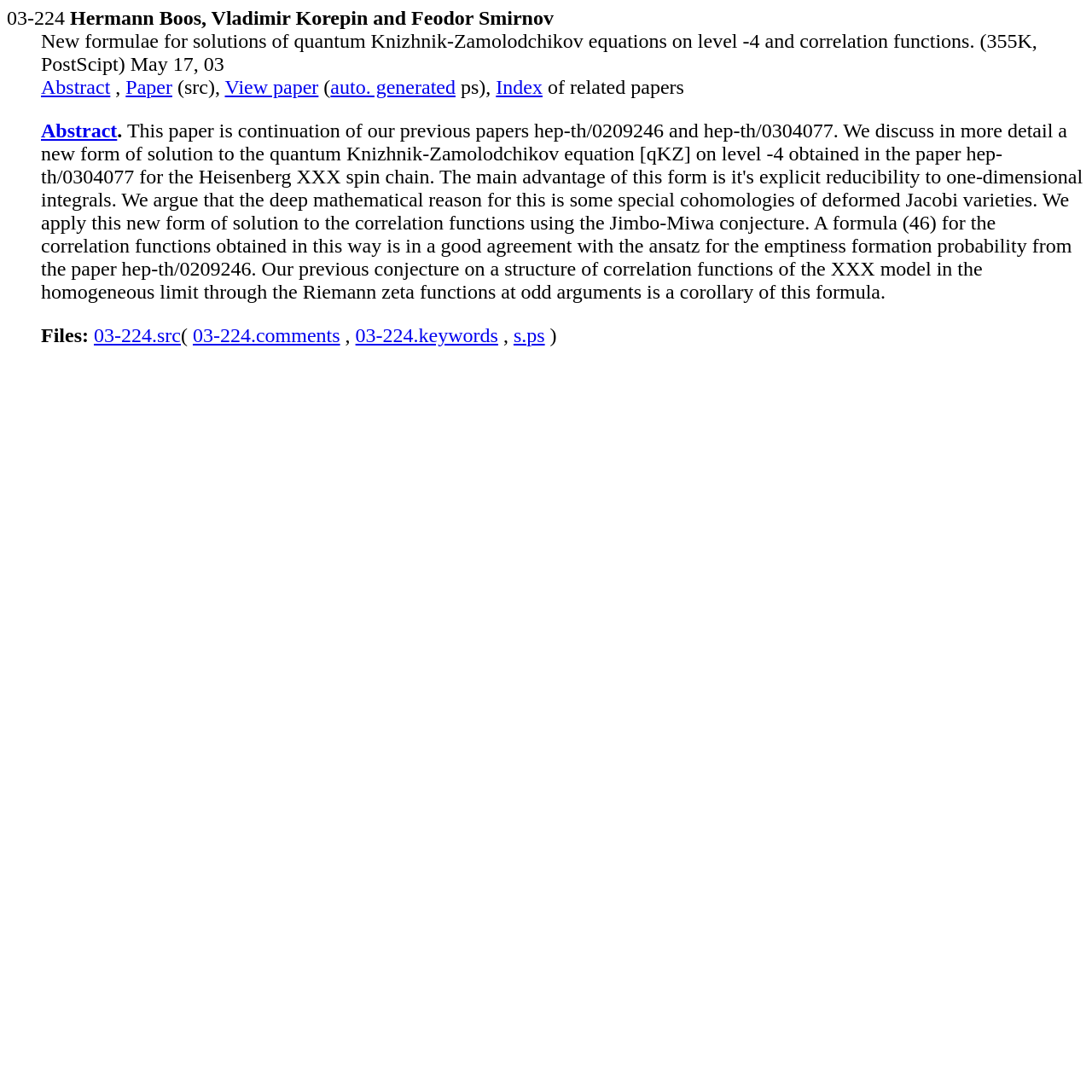Bounding box coordinates are specified in the format (top-left x, top-left y, bottom-right x, bottom-right y). All values are floating point numbers bounded between 0 and 1. Please provide the bounding box coordinate of the region this sentence describes: 03-224.comments

[0.177, 0.297, 0.311, 0.317]